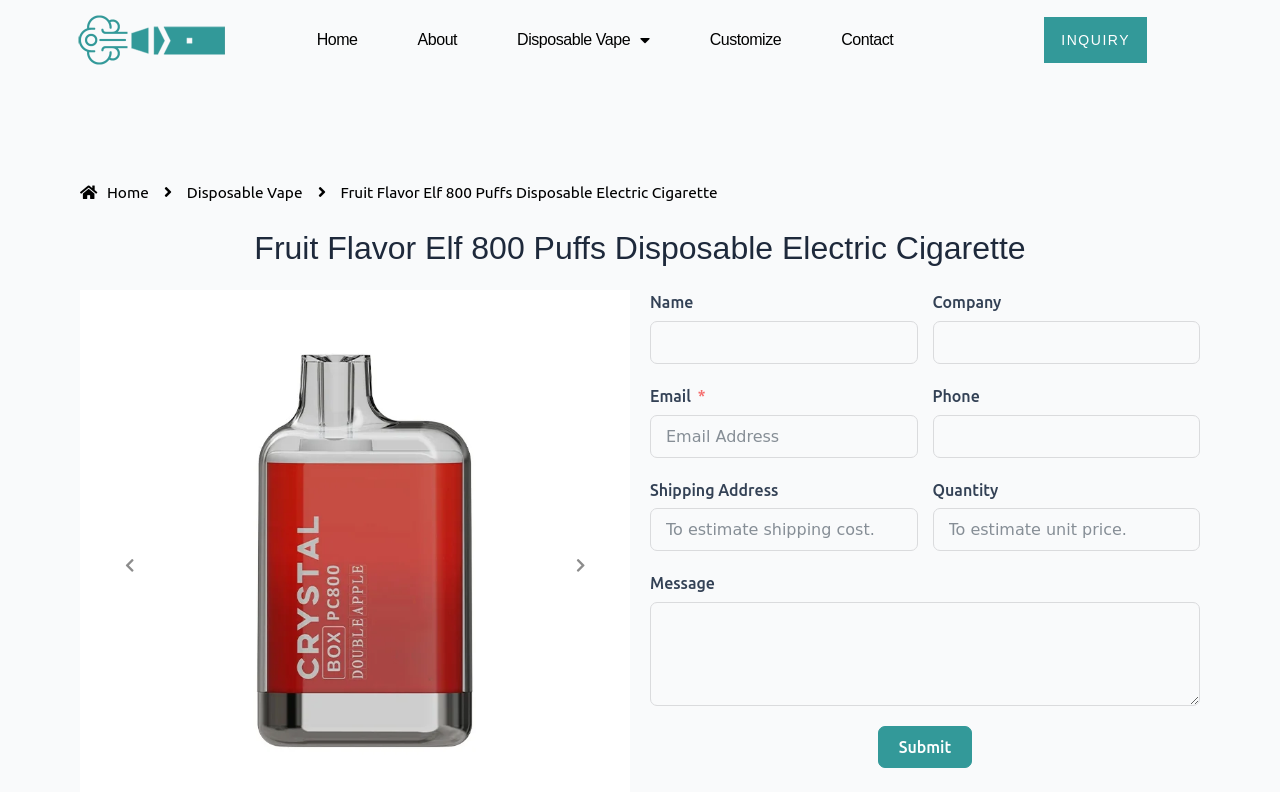Explain the webpage in detail, including its primary components.

This webpage is about a product called "Fruit Flavor Elf 800 Puffs Disposable Electric Cigarette" and offers customization and inquiry services for businesses. 

At the top left, there is a navigation menu with links to "Home", "About", "Disposable Vape", and "Customize". To the right of this menu, there is a link to "Contact". 

Below the navigation menu, there is a prominent heading that displays the product name. 

On the top right, there is a secondary navigation menu with links to "Home" and "Disposable Vape", as well as a prominent "INQUIRY" link. 

In the main content area, there is a form for submitting inquiries, which includes fields for name, company, email, phone, shipping address, quantity, and message. The email field is required. Below the form, there is a "Submit" button. 

There are two buttons with no text in the middle of the page, but their functions are not clear. 

There is an image related to "disposable vape" at the top left, which is also a link.